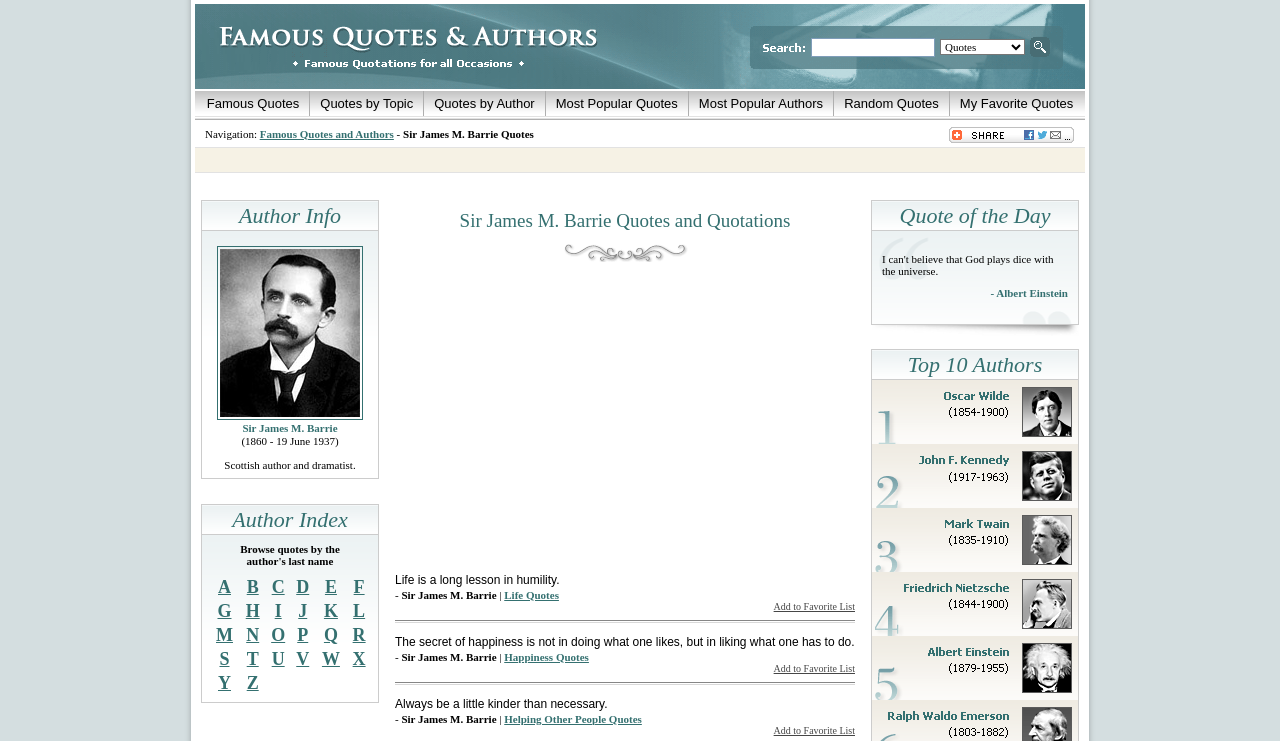What is the purpose of the textbox in the 'Quotes Submit' section?
Give a one-word or short phrase answer based on the image.

To submit a quote